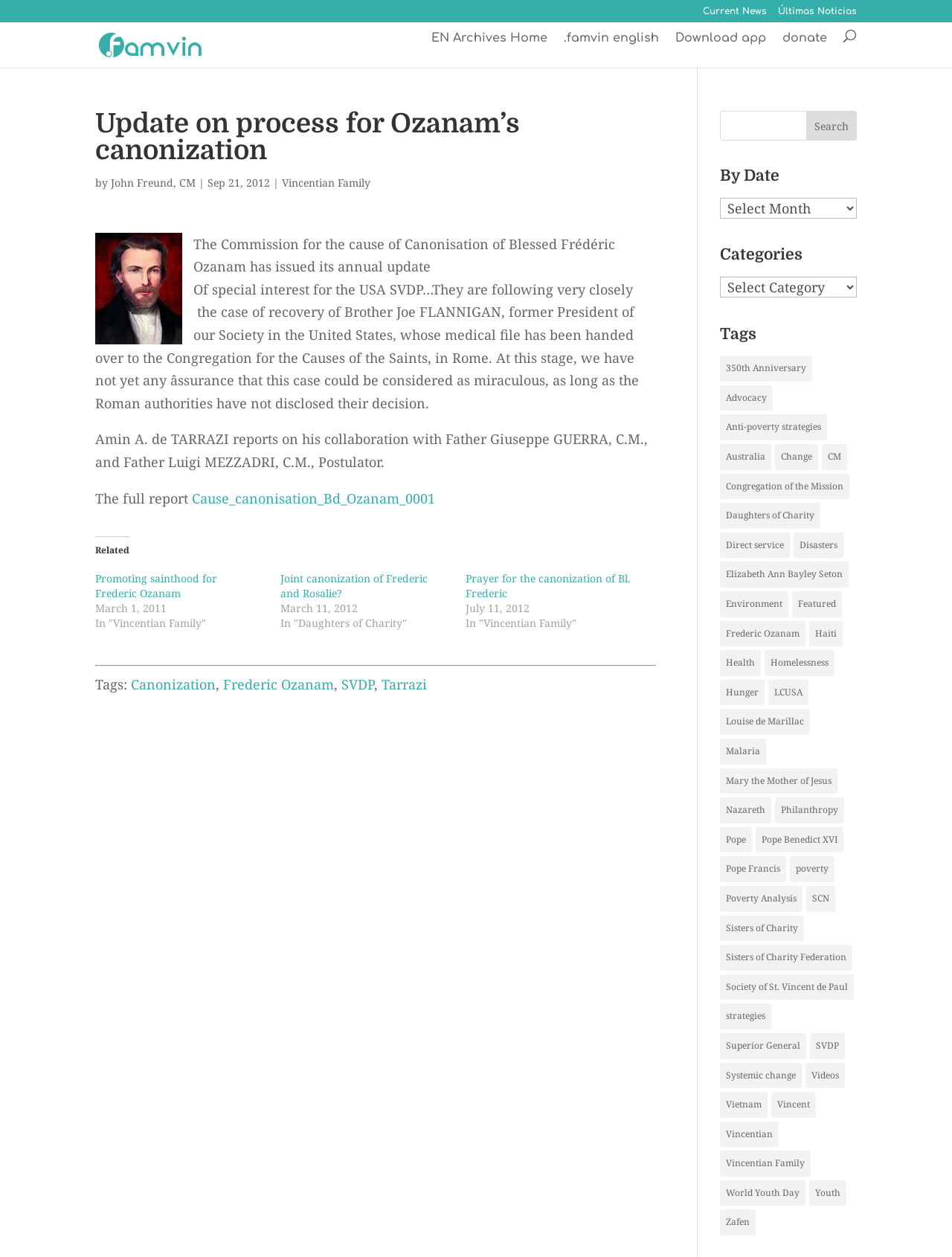Based on the element description, predict the bounding box coordinates (top-left x, top-left y, bottom-right x, bottom-right y) for the UI element in the screenshot: poverty

[0.83, 0.681, 0.877, 0.702]